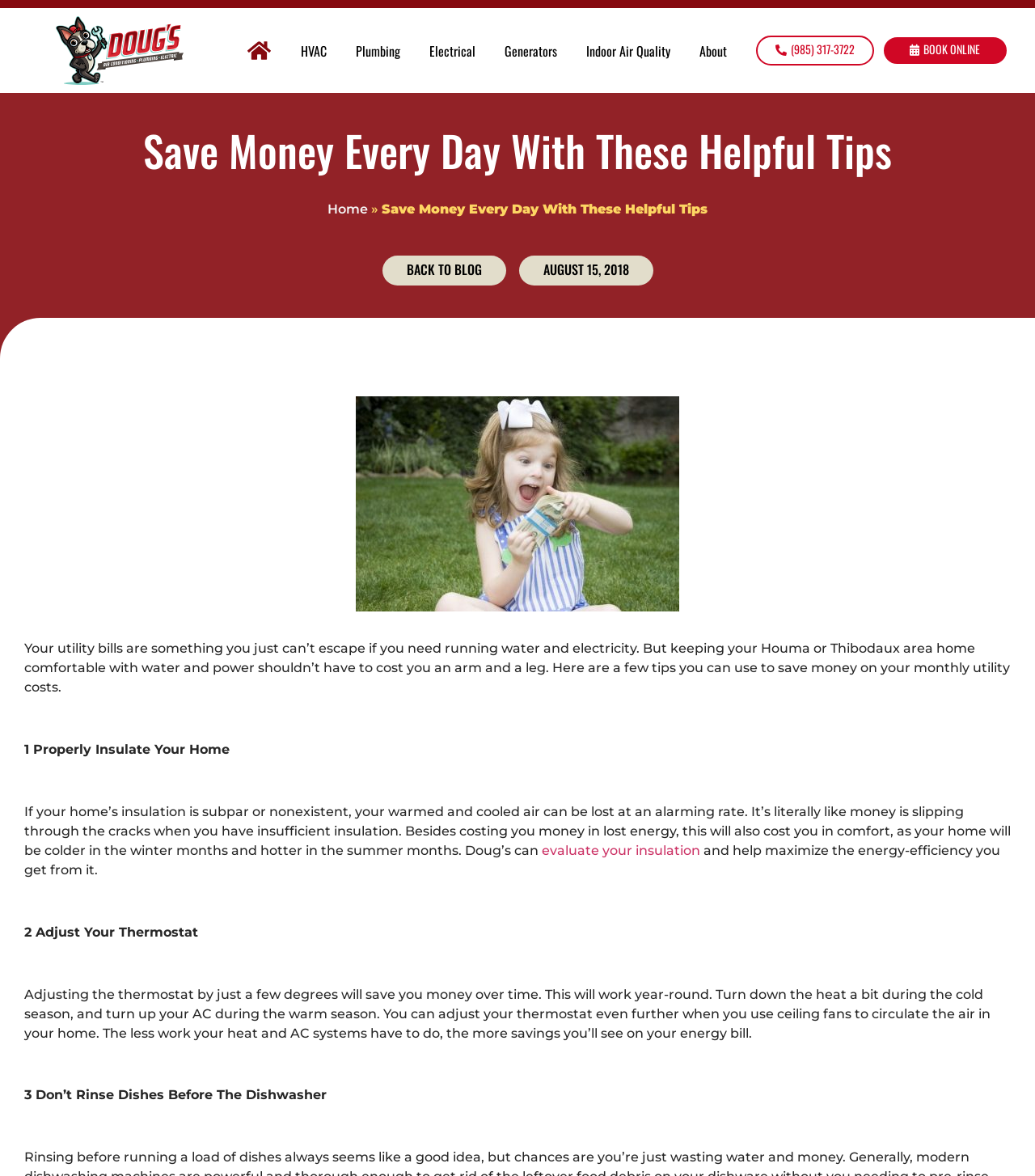Give a one-word or one-phrase response to the question: 
How can adjusting the thermostat help save money?

Reducing energy consumption